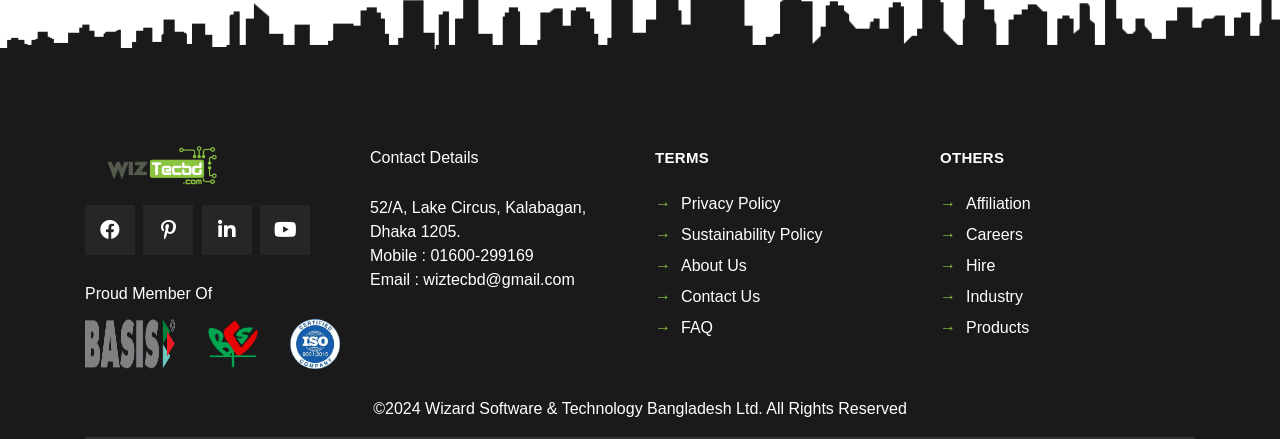Using the given element description, provide the bounding box coordinates (top-left x, top-left y, bottom-right x, bottom-right y) for the corresponding UI element in the screenshot: →Privacy Policy

[0.512, 0.445, 0.61, 0.484]